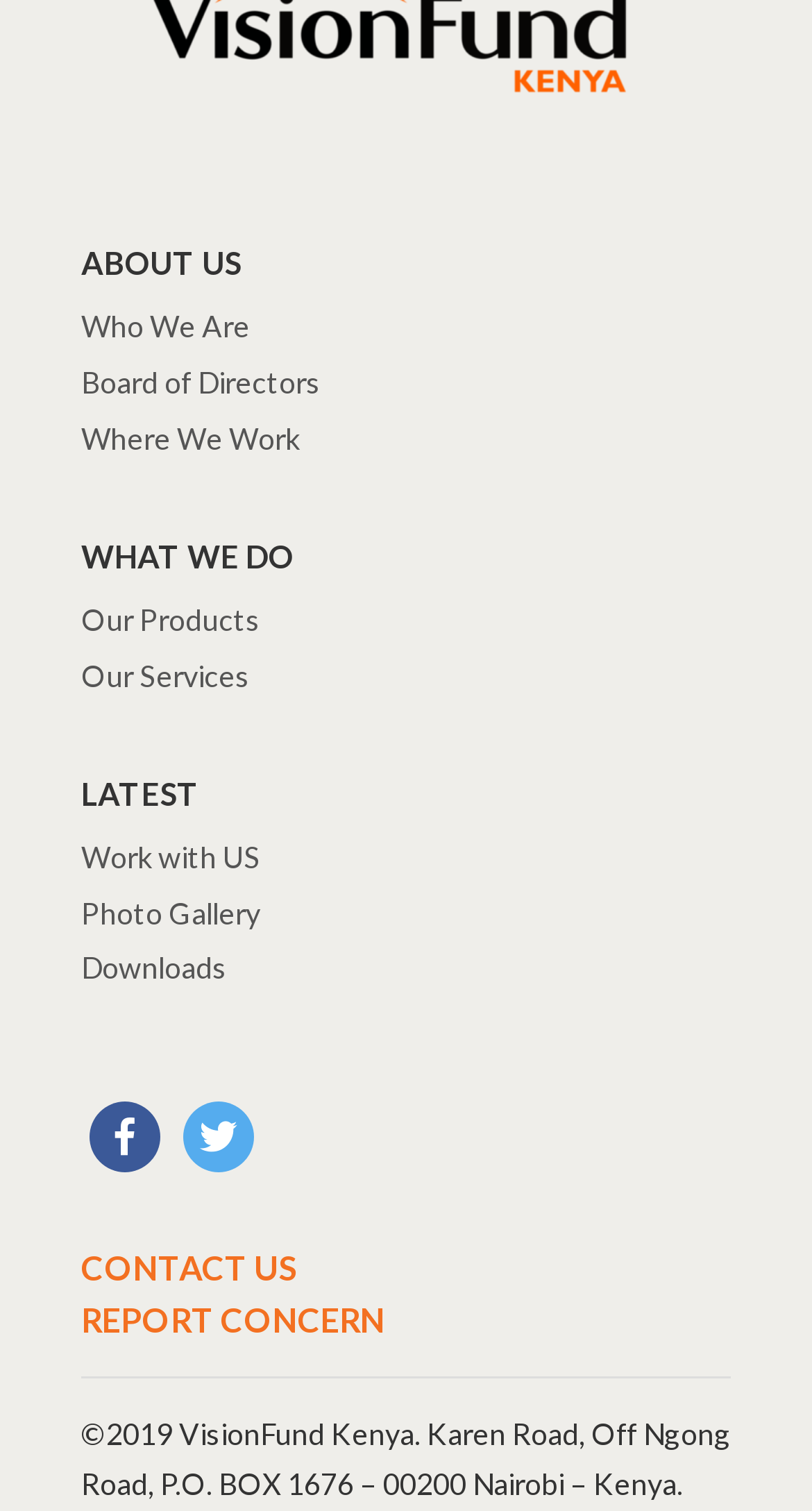Specify the bounding box coordinates for the region that must be clicked to perform the given instruction: "Learn about the company's board of directors".

[0.1, 0.241, 0.395, 0.265]